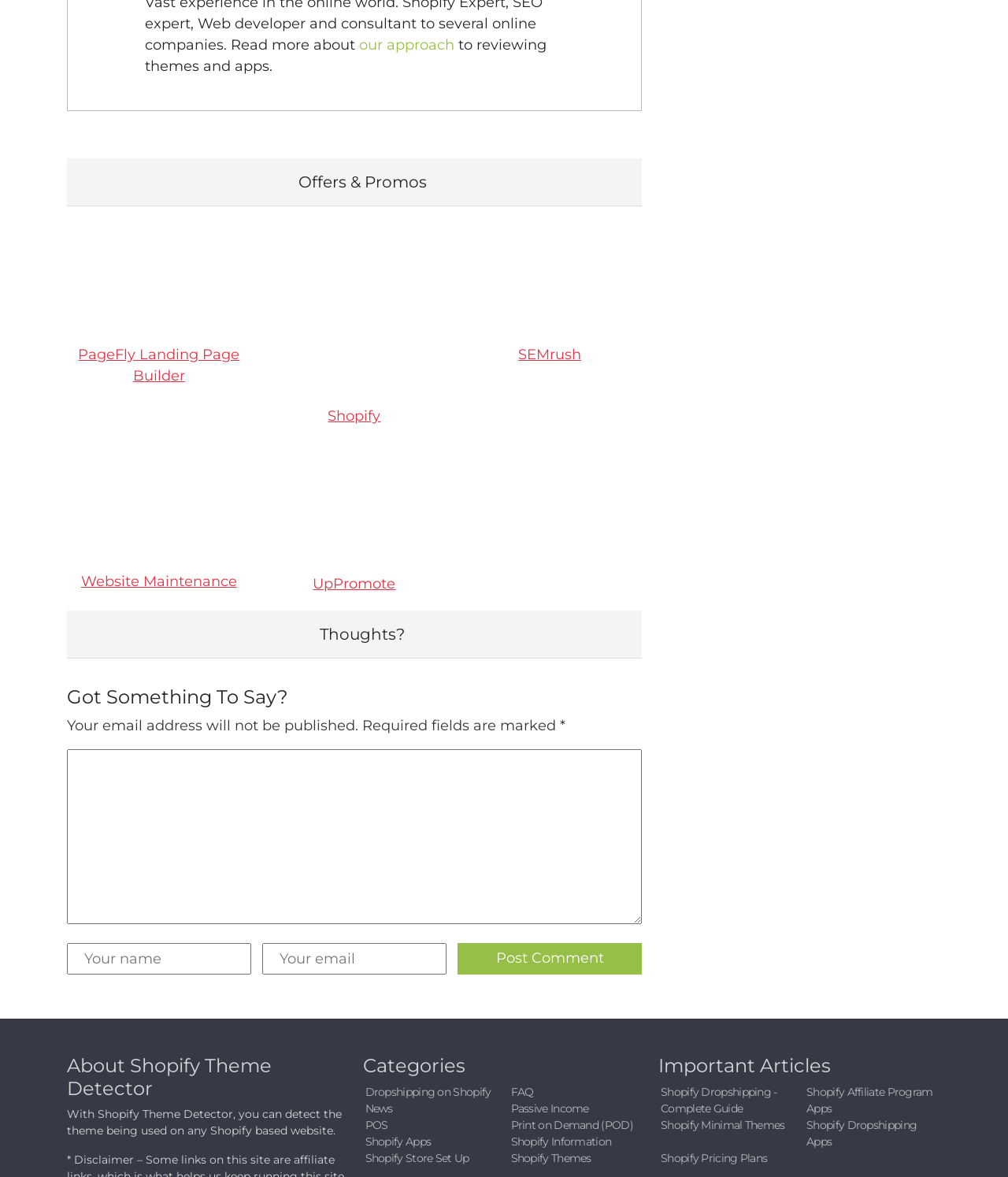Identify the bounding box coordinates for the element you need to click to achieve the following task: "Post a comment". The coordinates must be four float values ranging from 0 to 1, formatted as [left, top, right, bottom].

[0.454, 0.801, 0.637, 0.828]